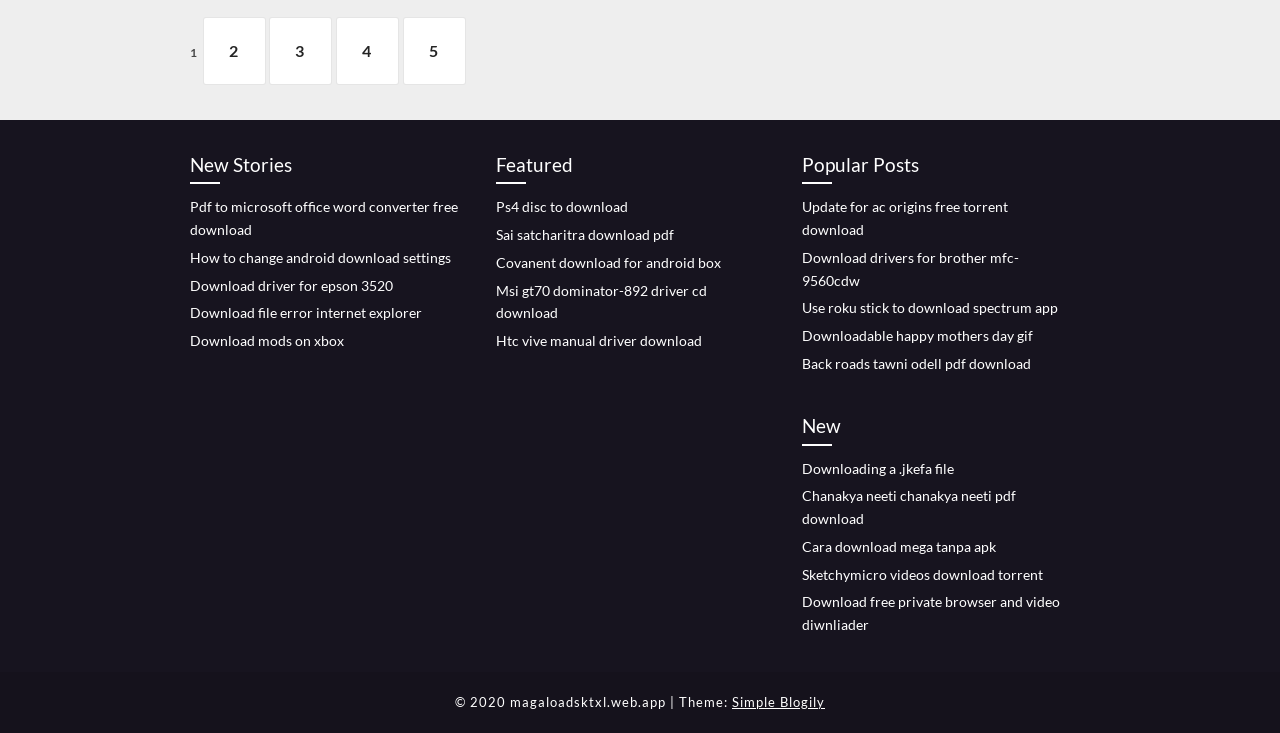Answer this question in one word or a short phrase: What is the category of the links on the left?

New Stories